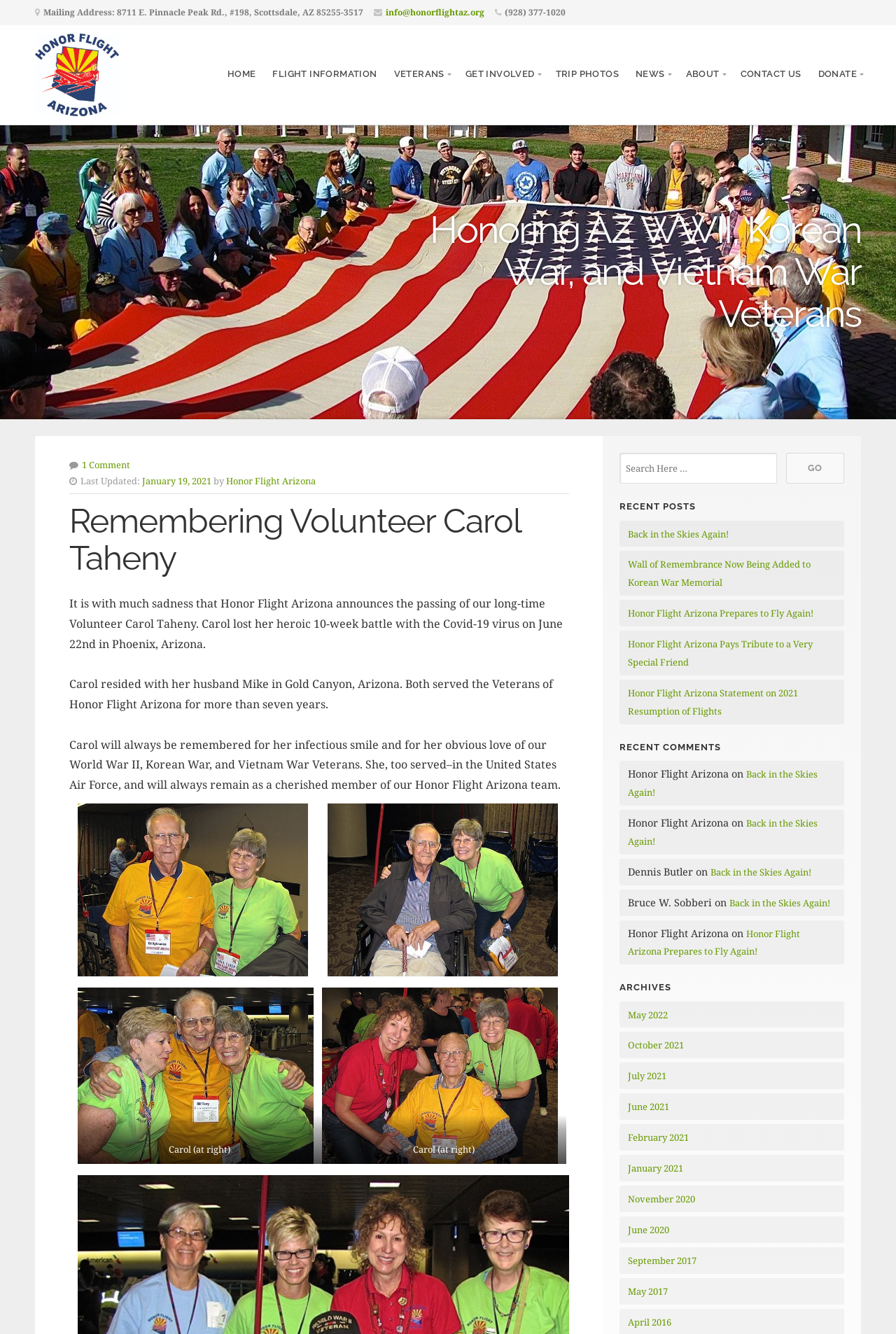For the element described, predict the bounding box coordinates as (top-left x, top-left y, bottom-right x, bottom-right y). All values should be between 0 and 1. Element description: Back in the Skies Again!

[0.701, 0.395, 0.813, 0.405]